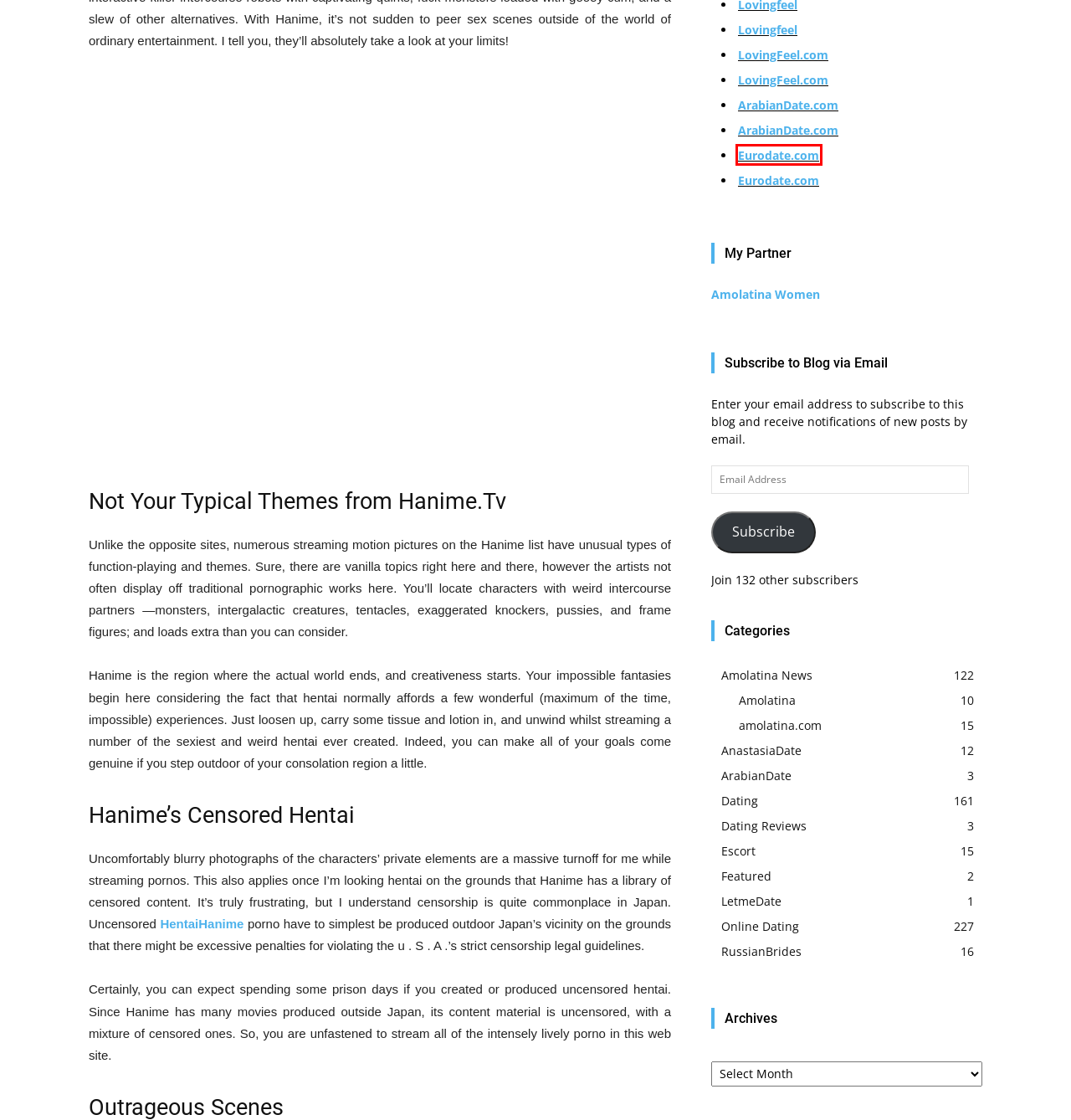Evaluate the webpage screenshot and identify the element within the red bounding box. Select the webpage description that best fits the new webpage after clicking the highlighted element. Here are the candidates:
A. Escort Archives - Amolatina News
B. ArabianDate.com is the best way to meets Arabian singles
C. EuroDate.com - Find The Best European Womens For Dating
D. LovingFeel.com is the best way to online dating
E. Featured Archives - Amolatina News
F. EuroDate.com is the best dating website in the world in 2022
G. Amolatina Women -
H. LovingFeel.com is the world best dating website to Meet Singles

C